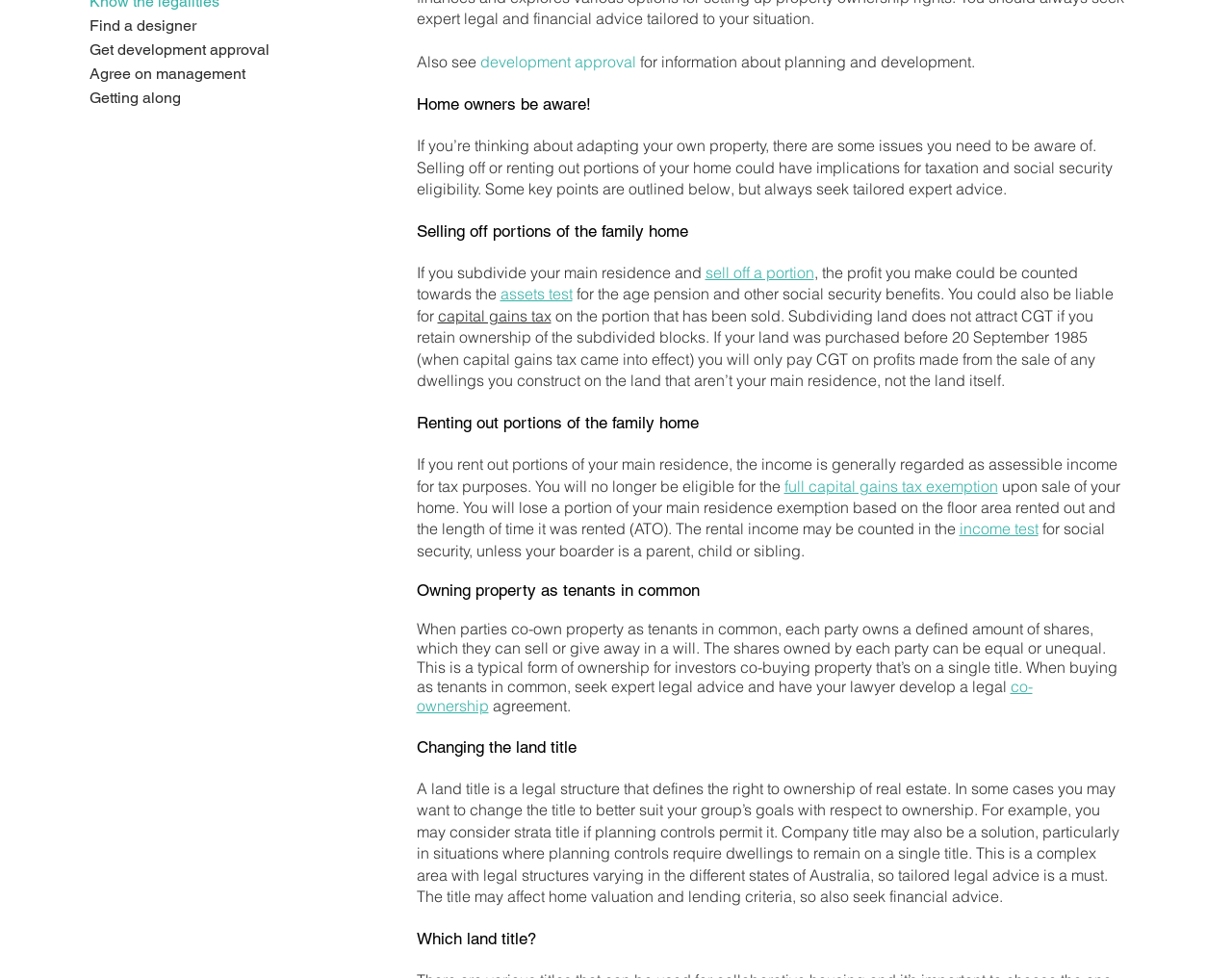Identify the bounding box coordinates for the UI element described by the following text: "sell off a portion". Provide the coordinates as four float numbers between 0 and 1, in the format [left, top, right, bottom].

[0.572, 0.269, 0.661, 0.288]